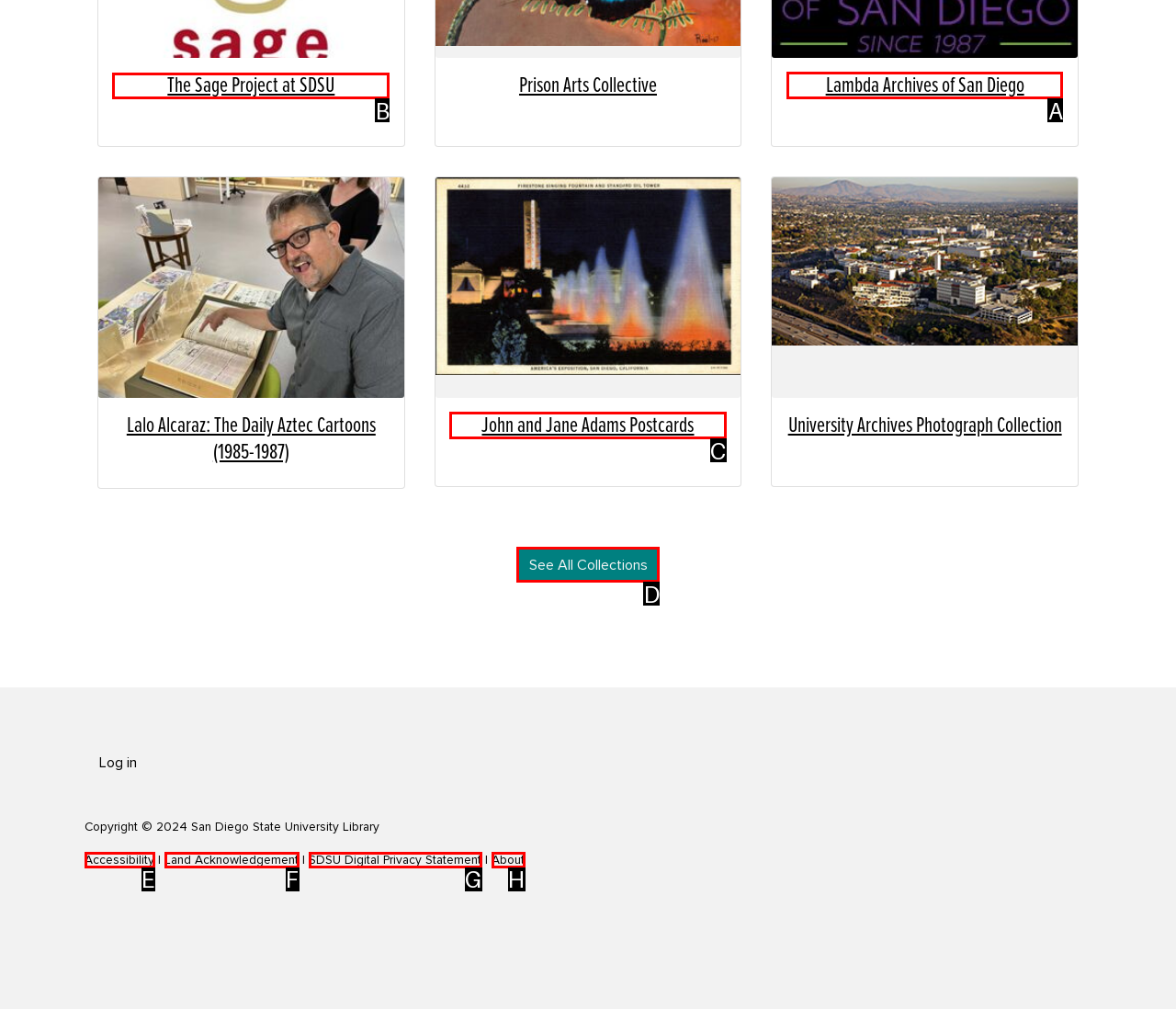Pick the right letter to click to achieve the task: Click on The Sage Project at SDSU link
Answer with the letter of the correct option directly.

B